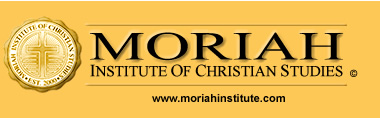Explain what is happening in the image with elaborate details.

The image prominently features the logo of the Moriah Institute of Christian Studies, presented against a vibrant, golden yellow background. The institute's name is displayed in bold, uppercase letters, emphasizing the prestige and importance of the institution. Below the name, in a slightly smaller font, the phrase "INSTITUTE OF CHRISTIAN STUDIES" reinforces the educational focus, while a registered trademark symbol indicates the brand's official status. The image also includes the institute's website, "www.moriahinstitute.com," providing a direct link for more information. This logo serves as a visual representation of the institute's commitment to Christian education and community engagement.